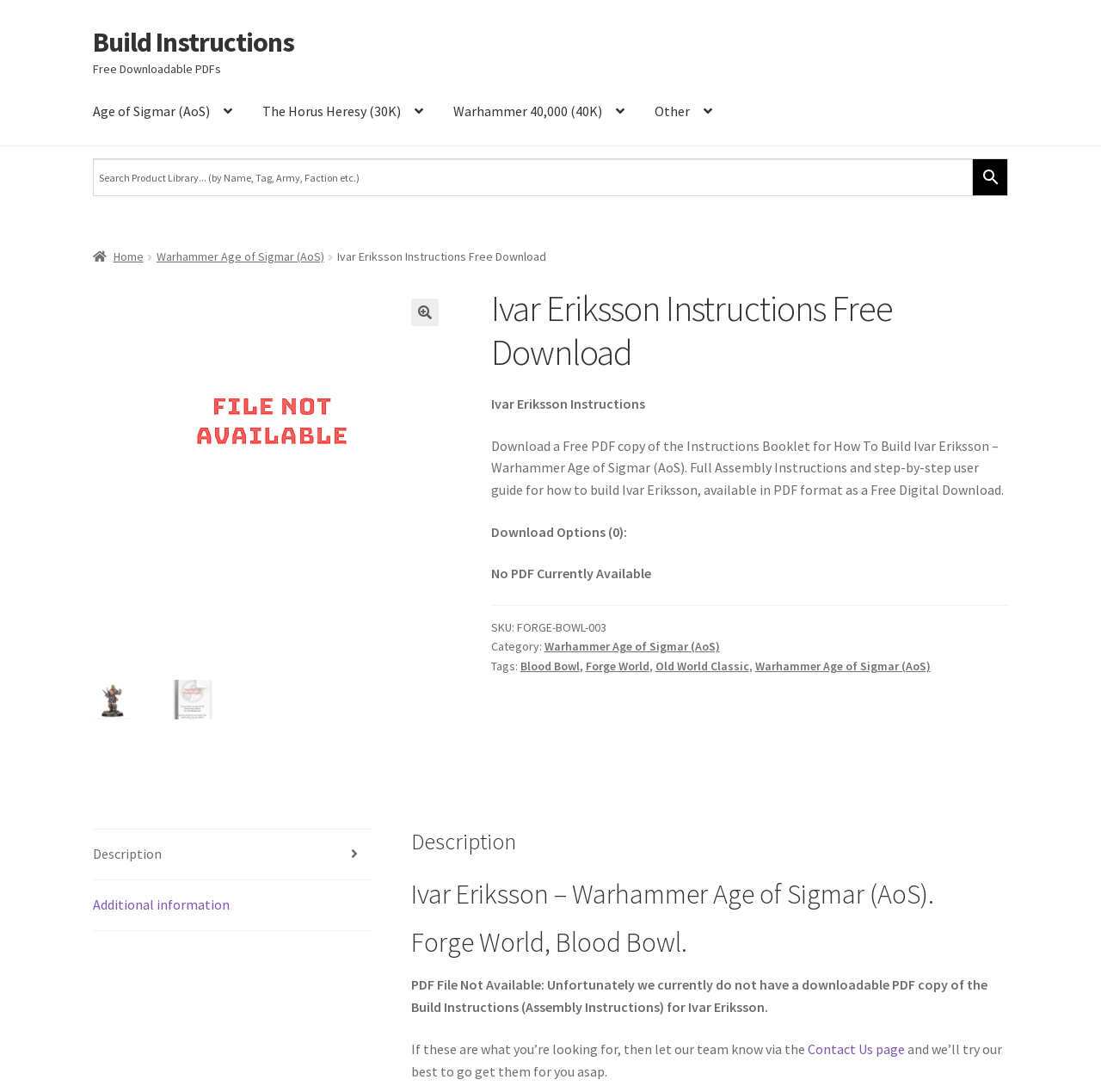Give a one-word or one-phrase response to the question: 
What is the format of the instructions booklet?

PDF